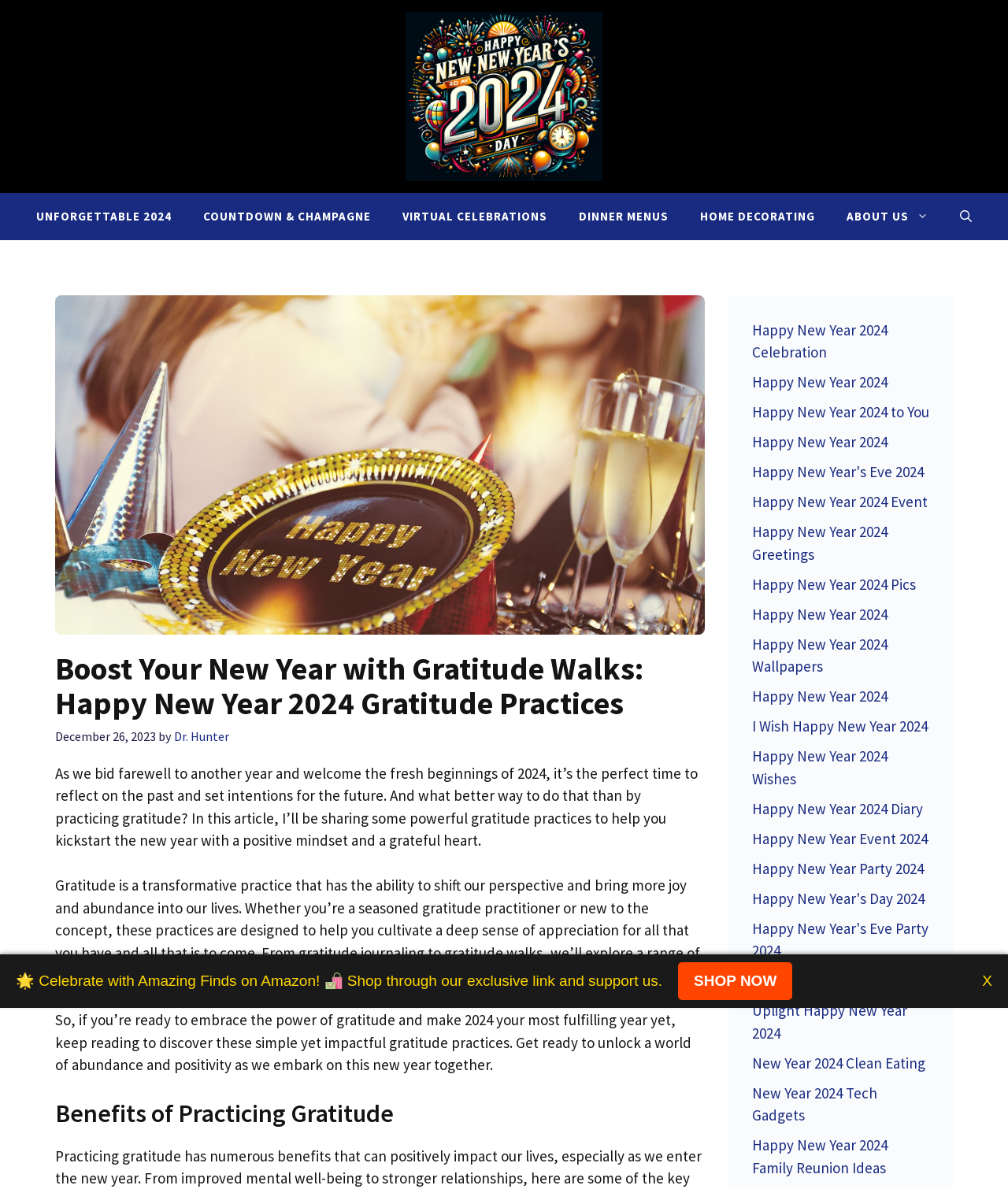Locate the bounding box coordinates of the segment that needs to be clicked to meet this instruction: "Explore the 'Benefits of Practicing Gratitude' section".

[0.055, 0.924, 0.699, 0.949]